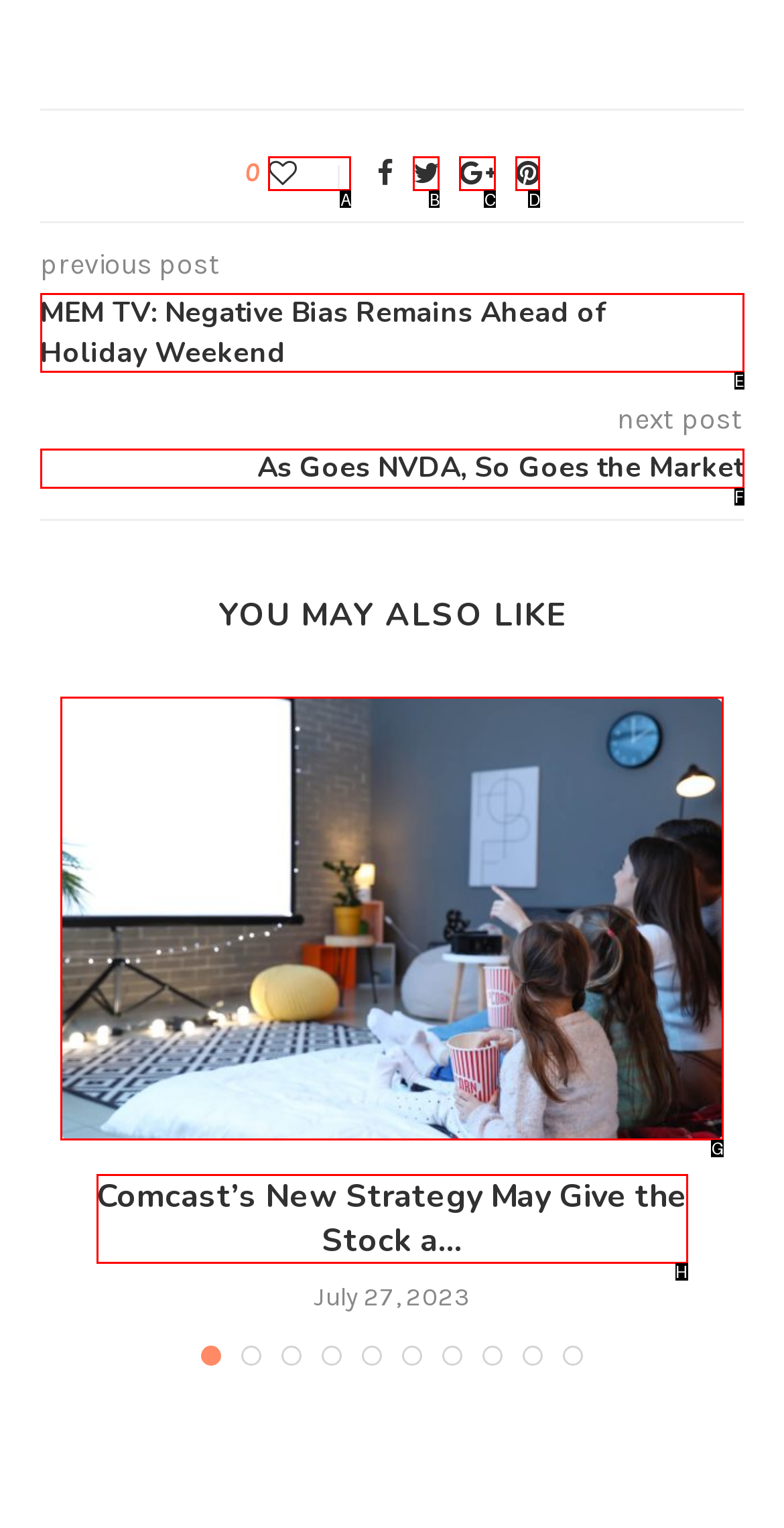Which UI element should you click on to achieve the following task: View Comcast’s New Strategy May Give the Stock a Surge? Provide the letter of the correct option.

G